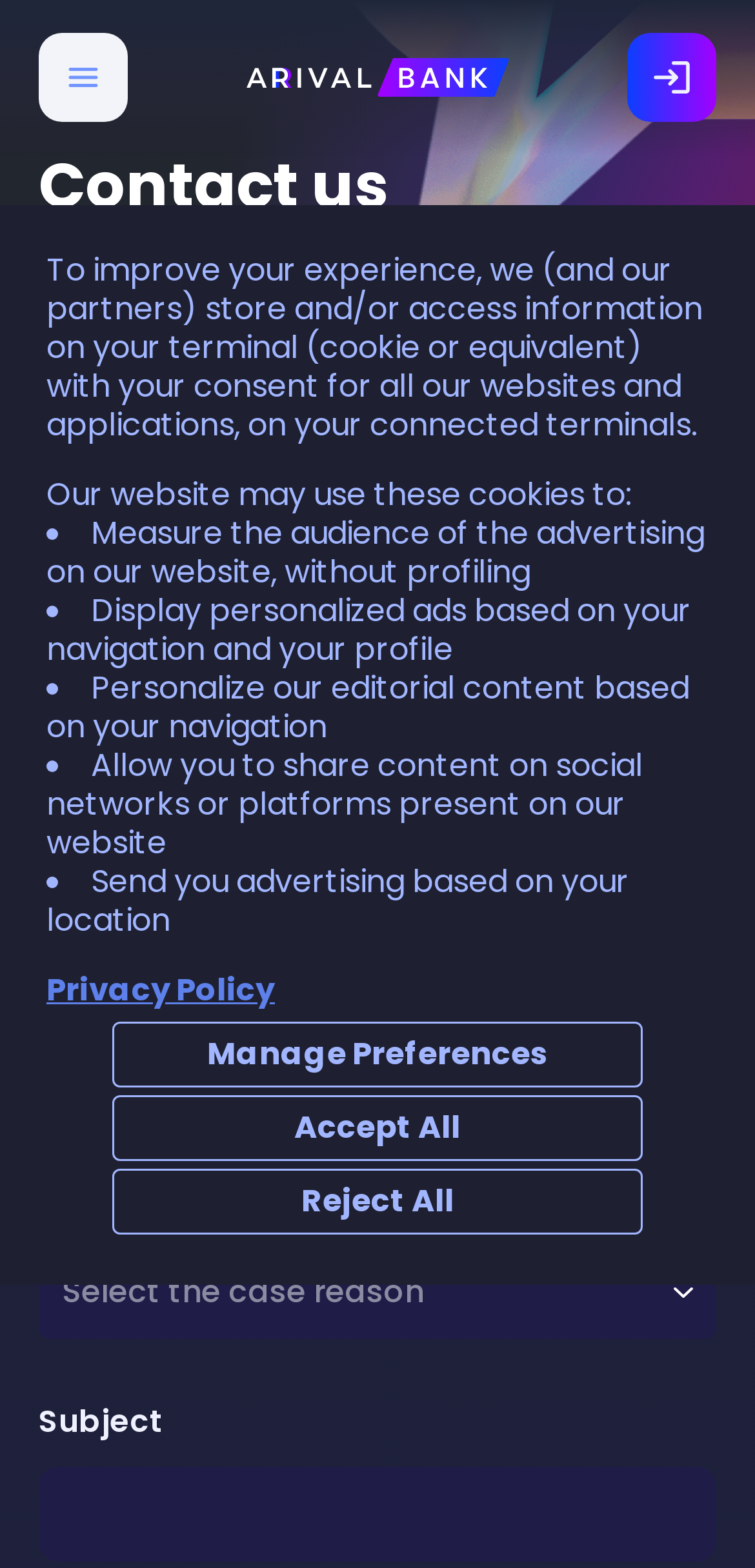Provide a thorough and detailed response to the question by examining the image: 
What is the function of the 'Contact sales' button?

The 'Contact sales' button is located near the bottom of the page, and is likely related to the contact form above it. Clicking this button may send a message to the sales team or redirect the user to a page where they can contact the sales team.